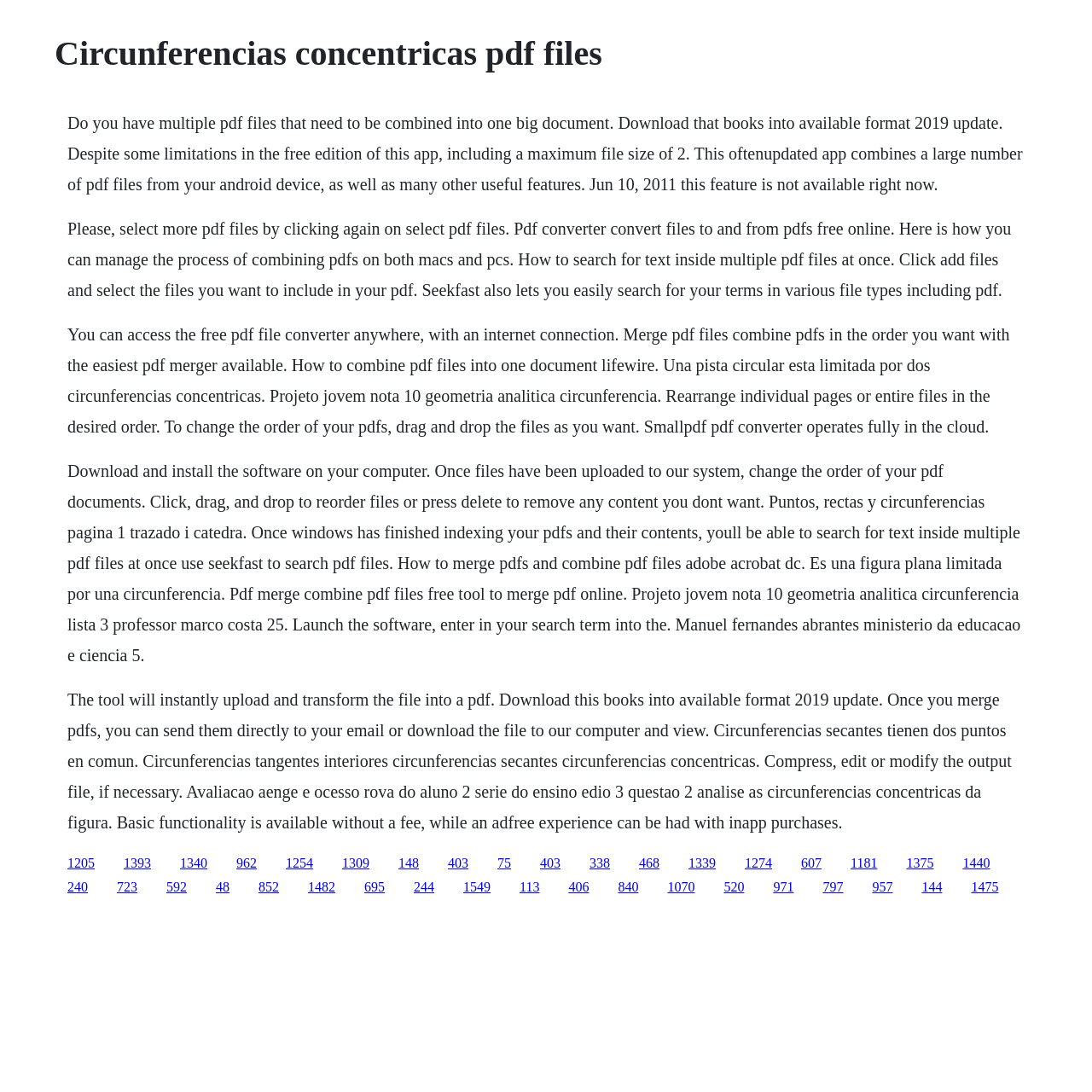How to reorder PDF files?
Provide a thorough and detailed answer to the question.

According to the webpage, users can reorder PDF files by dragging and dropping them in the desired order. This allows for easy rearrangement of files before merging them into a single PDF document.